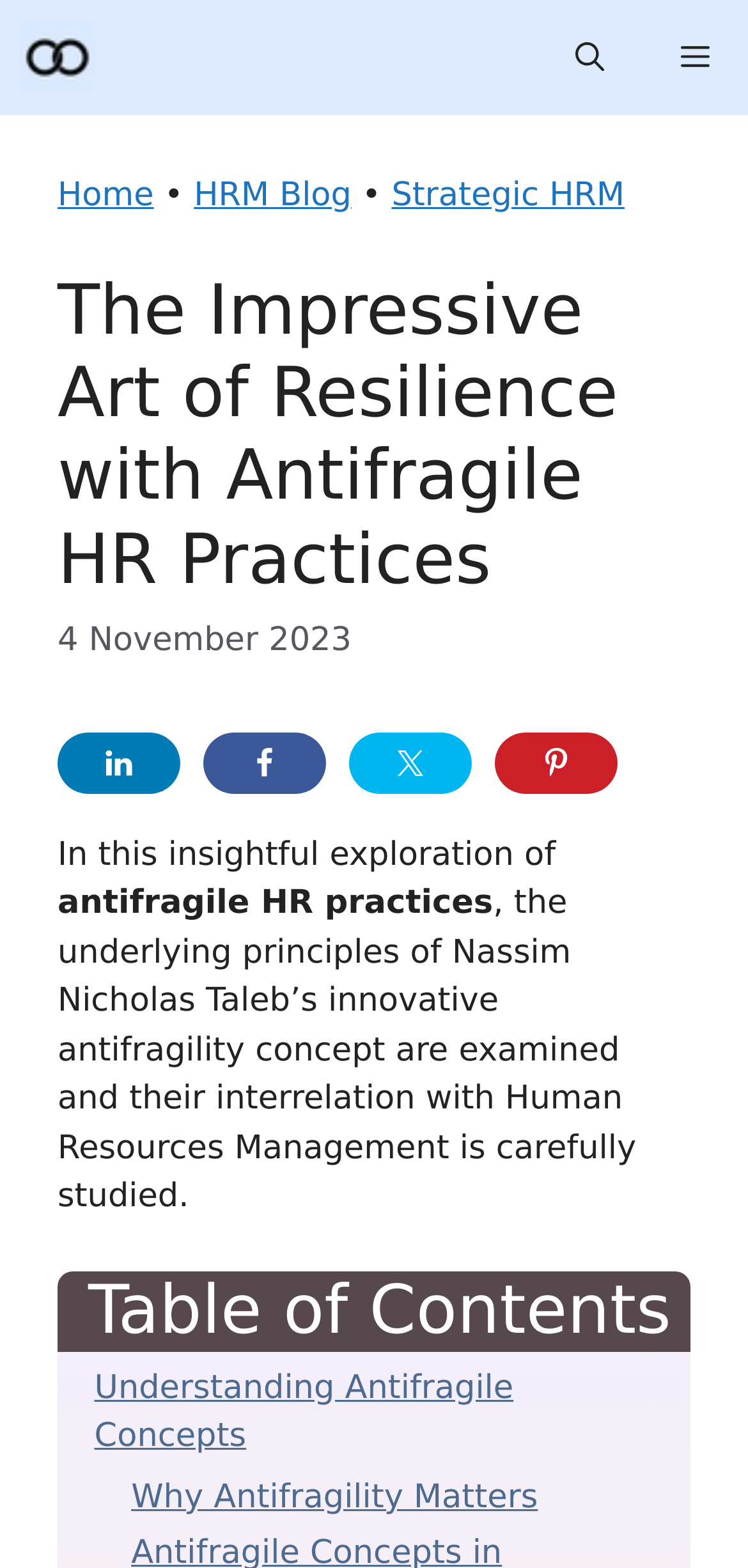Locate the bounding box coordinates of the UI element described by: "The ARRL Letter". Provide the coordinates as four float numbers between 0 and 1, formatted as [left, top, right, bottom].

None